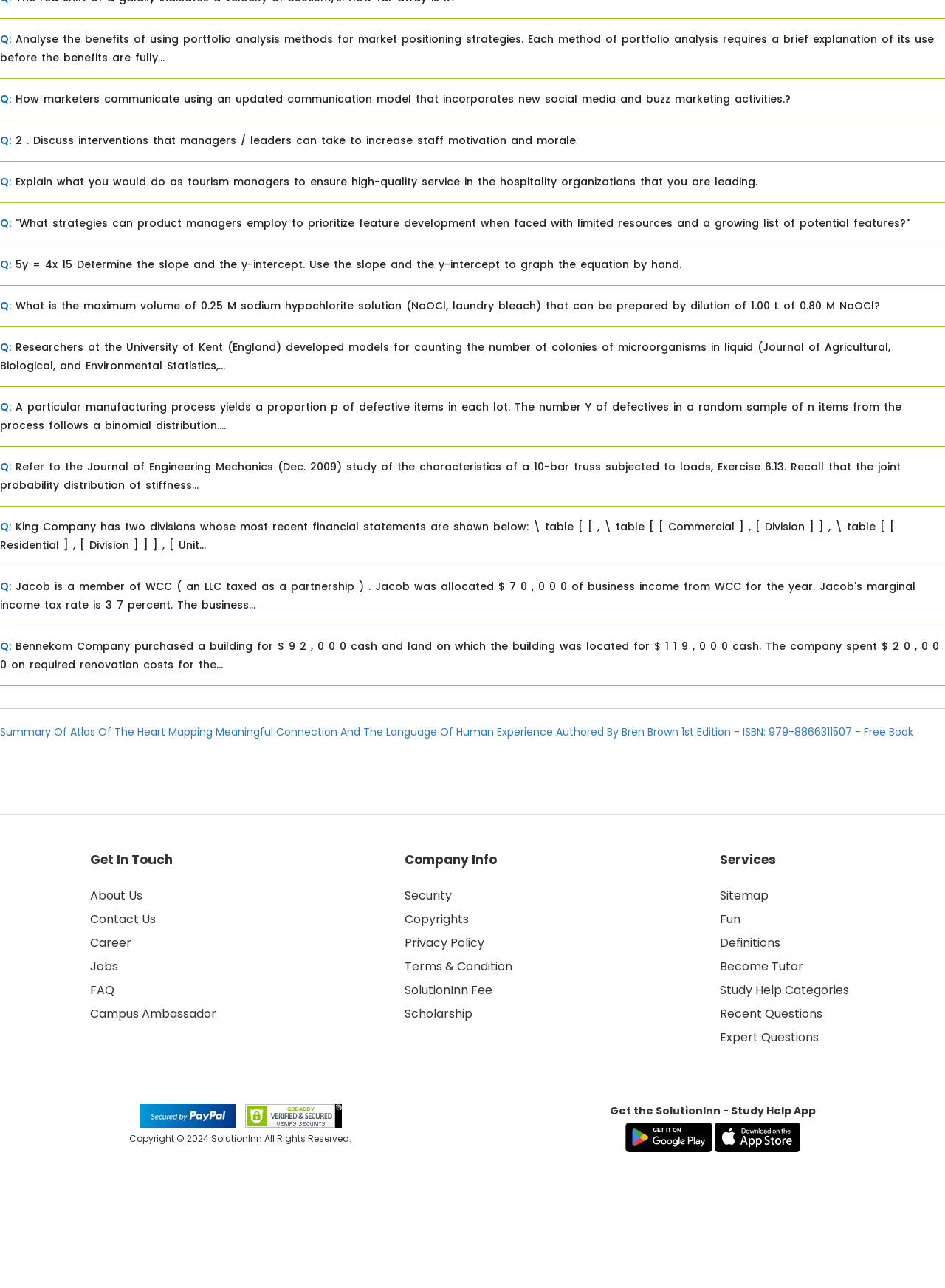What is the copyright year mentioned at the bottom of the webpage?
Respond to the question with a single word or phrase according to the image.

2024